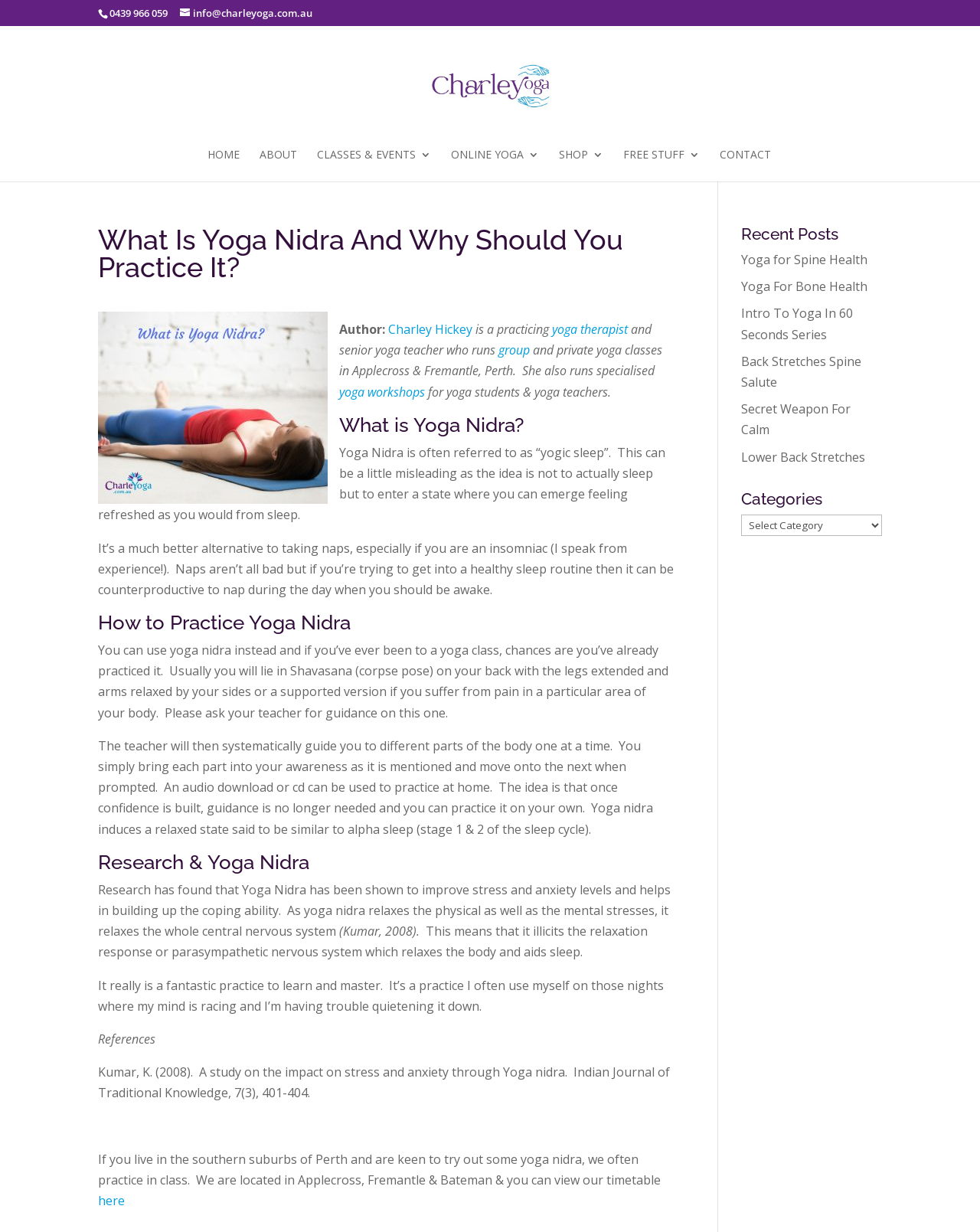What is the topic of the webpage?
Use the image to answer the question with a single word or phrase.

Yoga Nidra